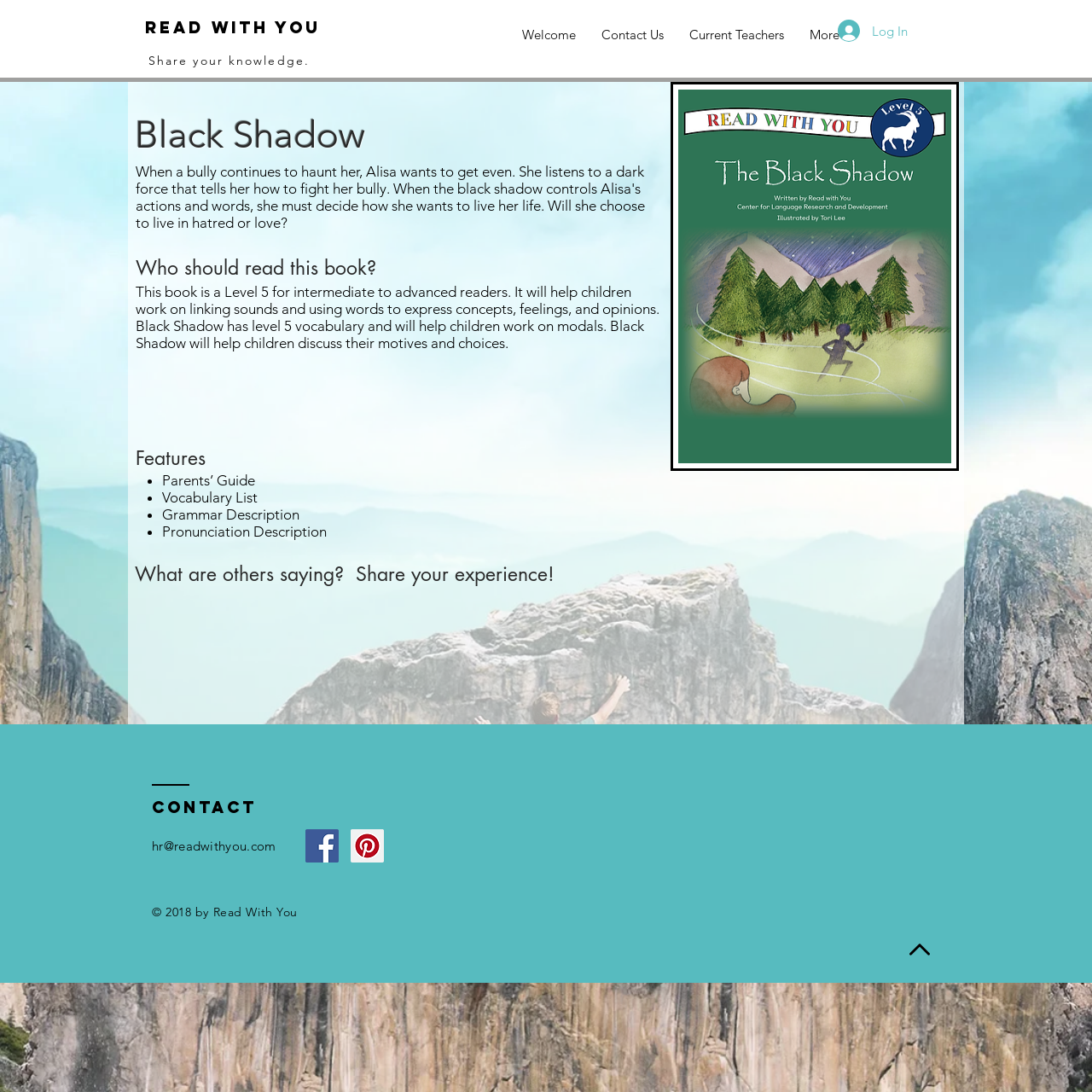Utilize the information from the image to answer the question in detail:
What is the copyright year of the website?

I found the copyright information '© 2018 by Read With You' at the bottom of the webpage.